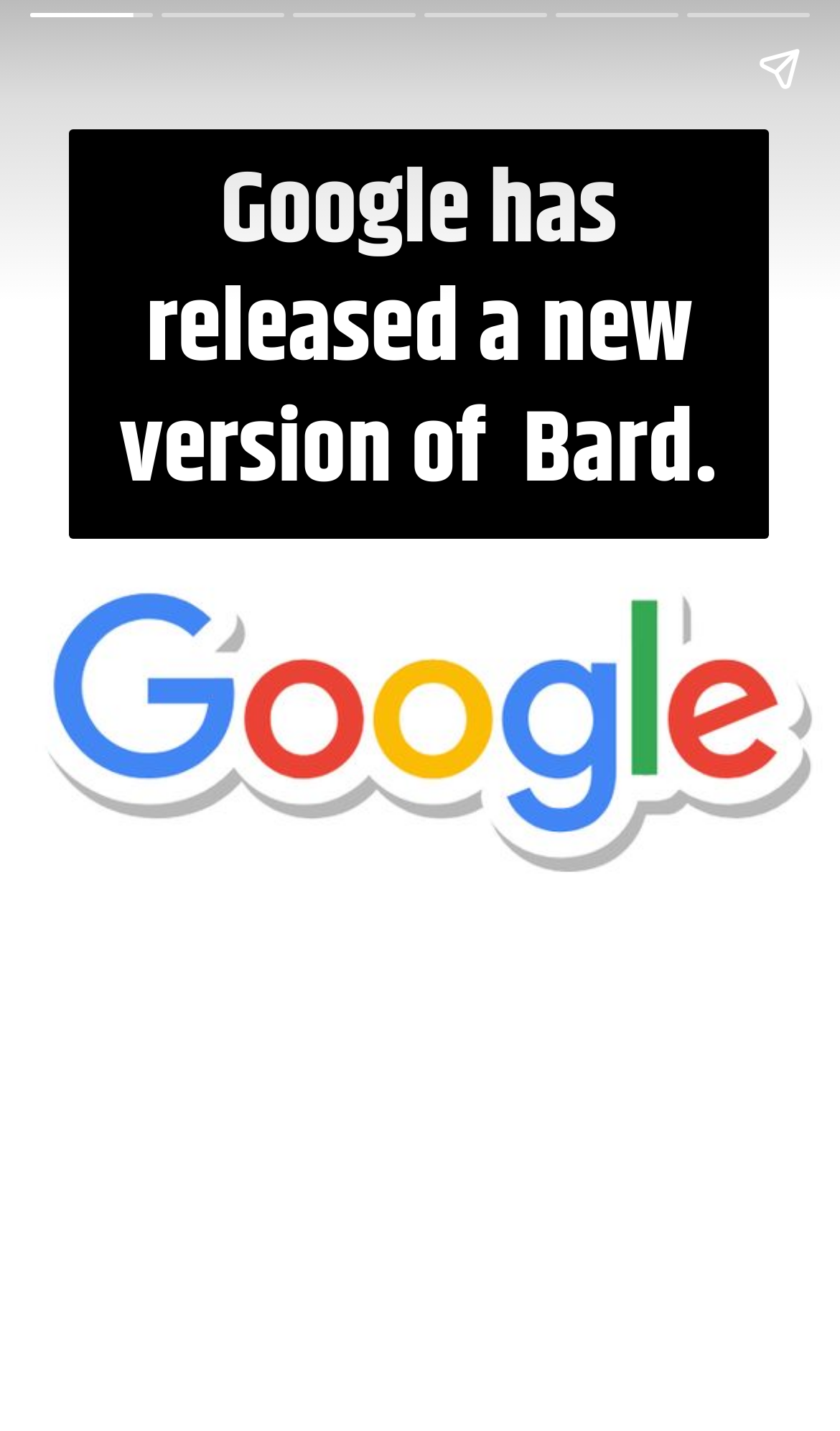Based on the element description, predict the bounding box coordinates (top-left x, top-left y, bottom-right x, bottom-right y) for the UI element in the screenshot: aria-label="Next page"

[0.923, 0.113, 1.0, 0.887]